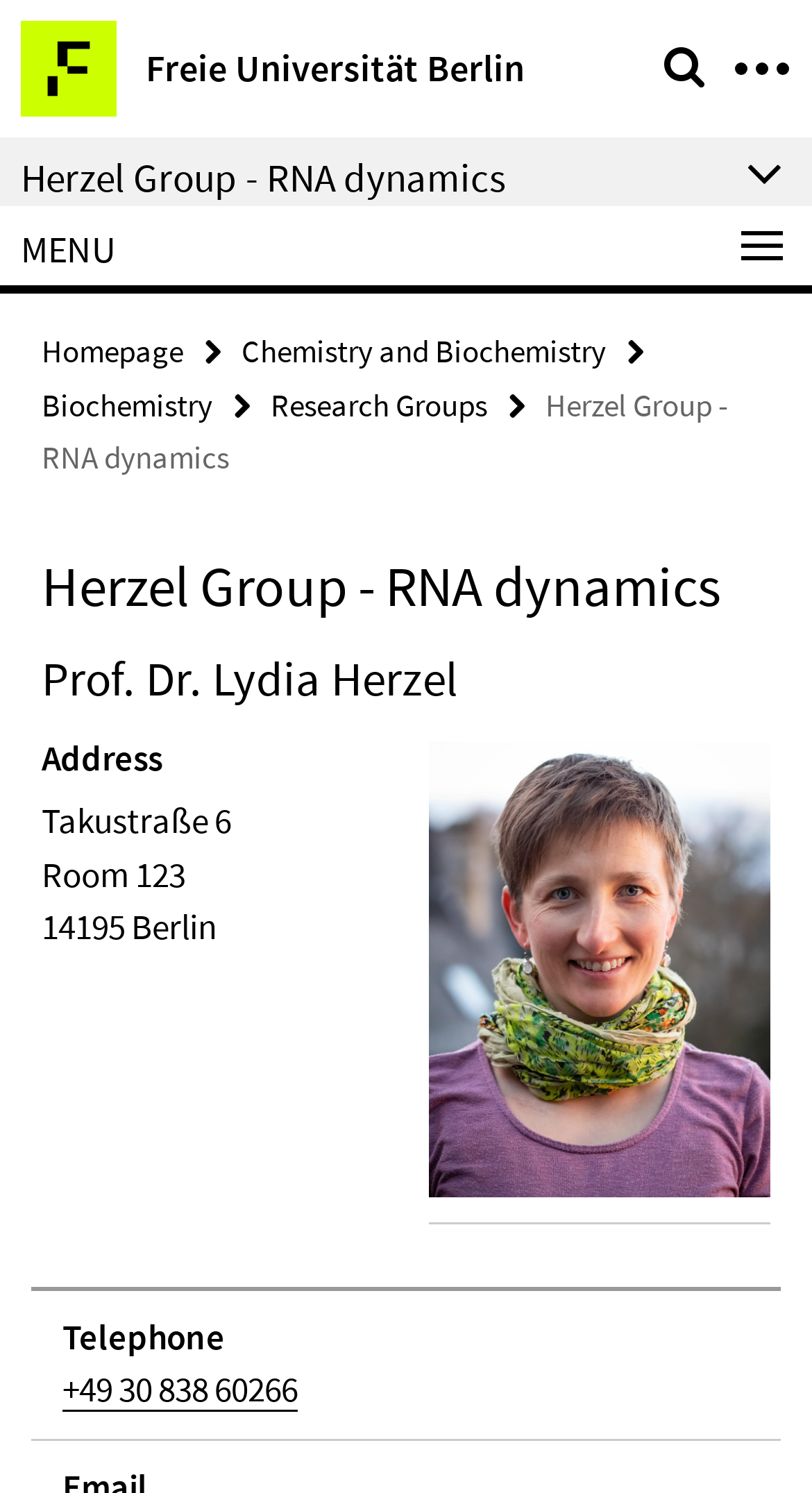Please identify the bounding box coordinates of the element's region that I should click in order to complete the following instruction: "view Biochemistry page". The bounding box coordinates consist of four float numbers between 0 and 1, i.e., [left, top, right, bottom].

[0.051, 0.257, 0.262, 0.284]